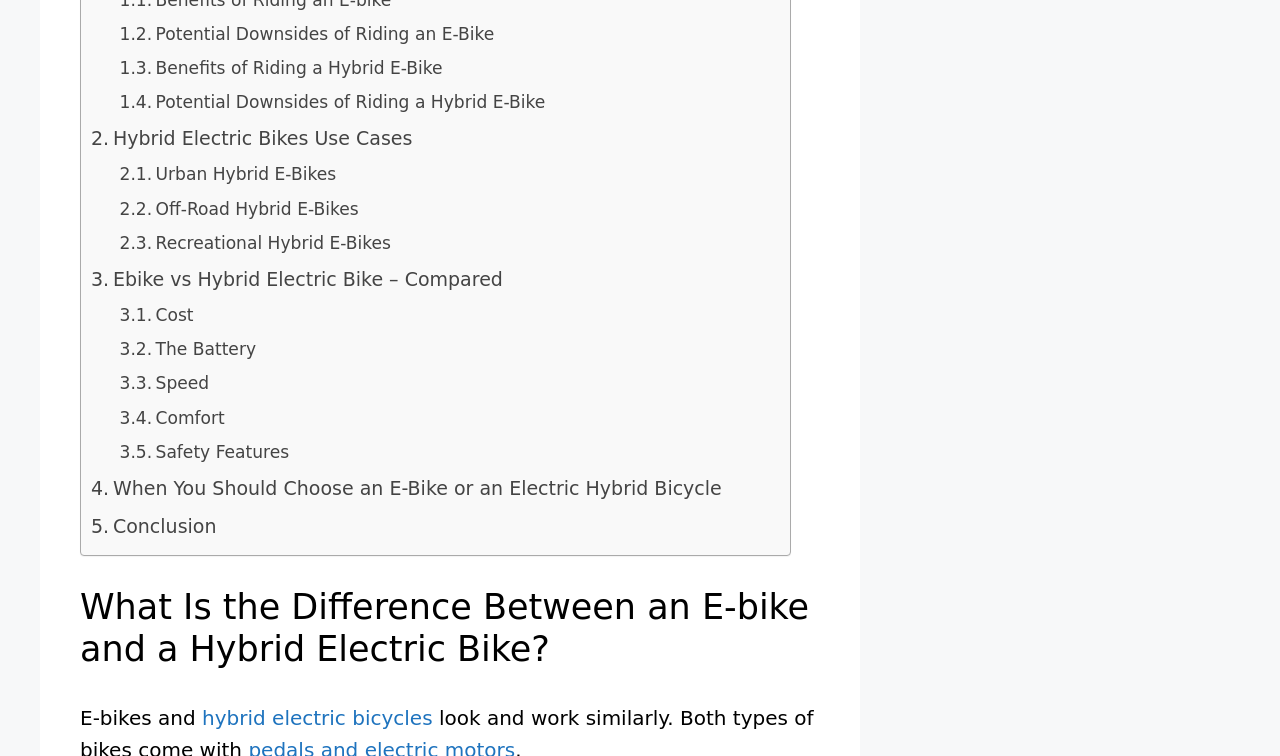Find the bounding box coordinates of the clickable region needed to perform the following instruction: "Learn about 'Hybrid Electric Bikes Use Cases'". The coordinates should be provided as four float numbers between 0 and 1, i.e., [left, top, right, bottom].

[0.071, 0.158, 0.322, 0.208]